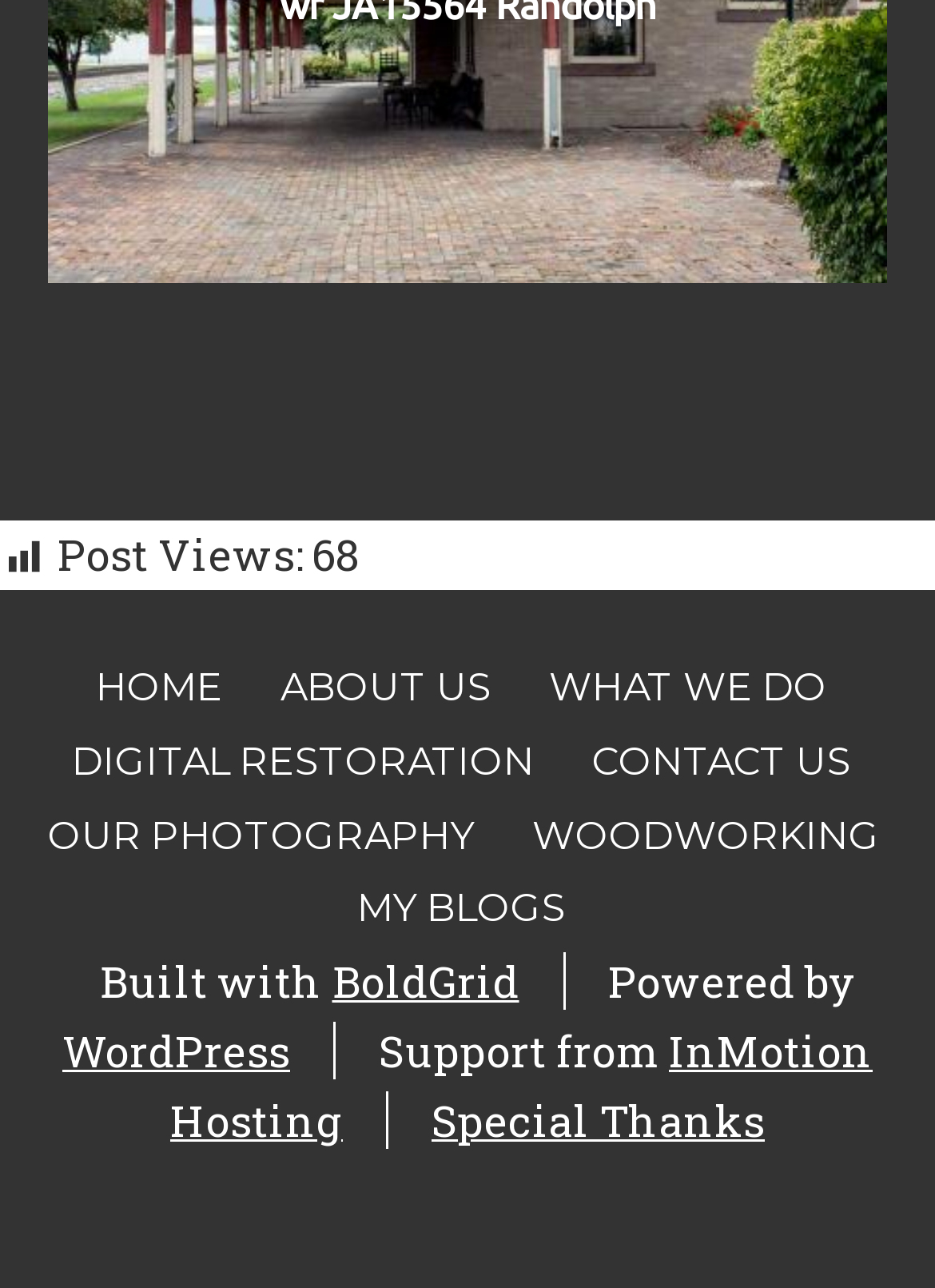How many main navigation links are there?
Using the details shown in the screenshot, provide a comprehensive answer to the question.

I counted the number of main navigation links by looking at the links in the contentinfo section, which are 'HOME', 'ABOUT US', 'WHAT WE DO', 'DIGITAL RESTORATION', 'CONTACT US', 'OUR PHOTOGRAPHY', and 'WOODWORKING'. There are 7 links in total.